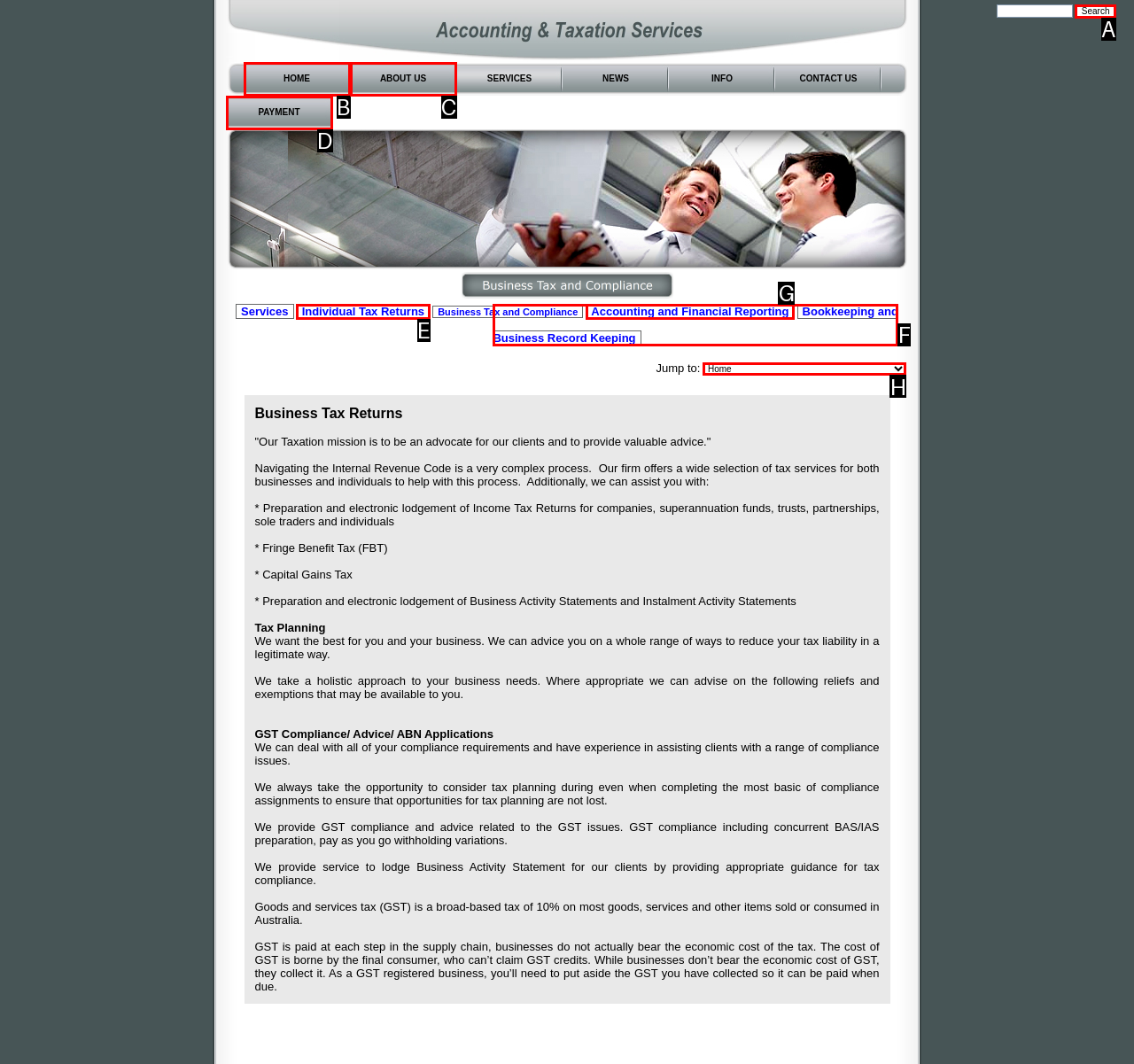Among the marked elements in the screenshot, which letter corresponds to the UI element needed for the task: View the topic 'Https for a student'?

None